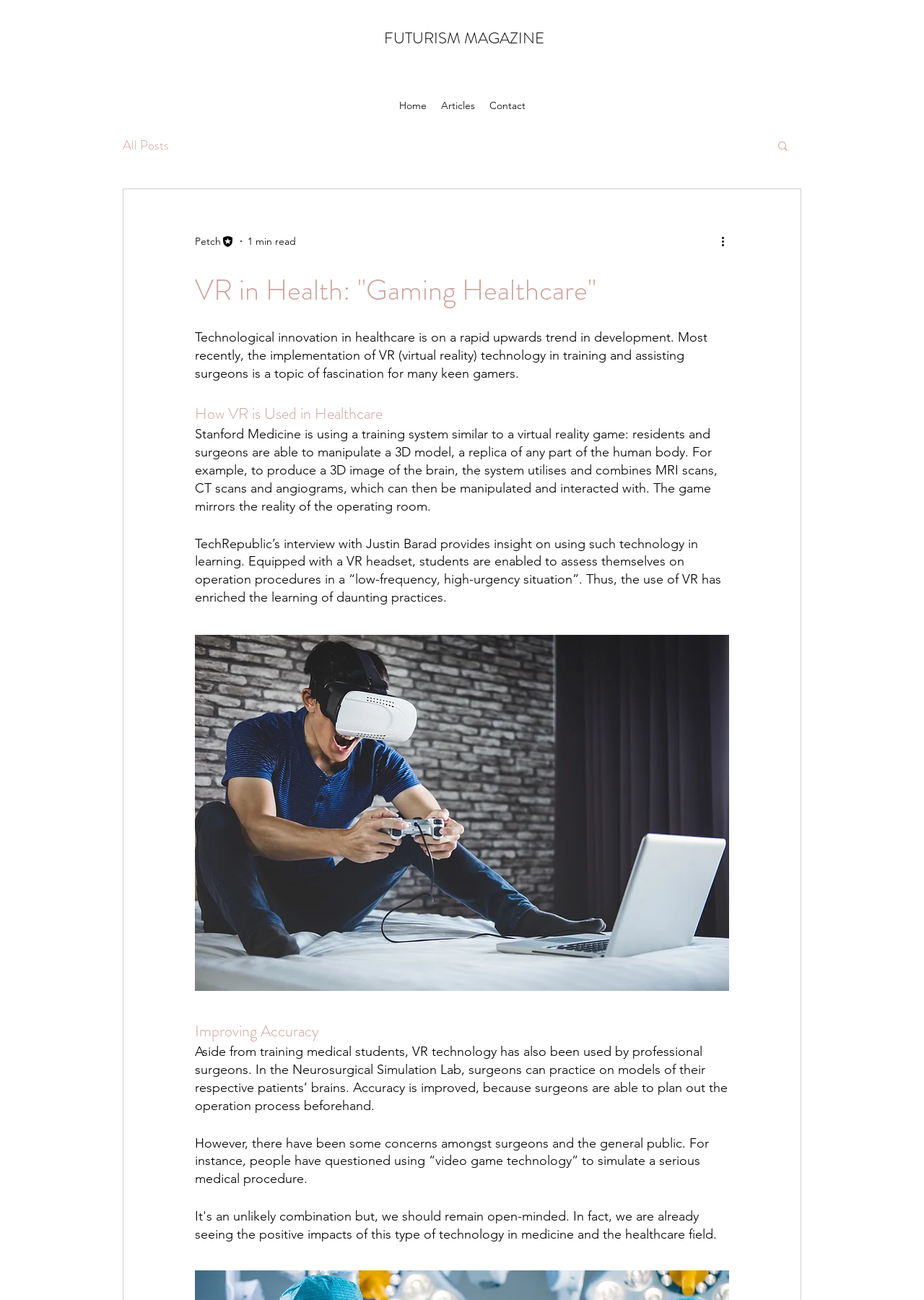Respond to the following question using a concise word or phrase: 
What is the benefit of using VR technology in healthcare?

improving accuracy